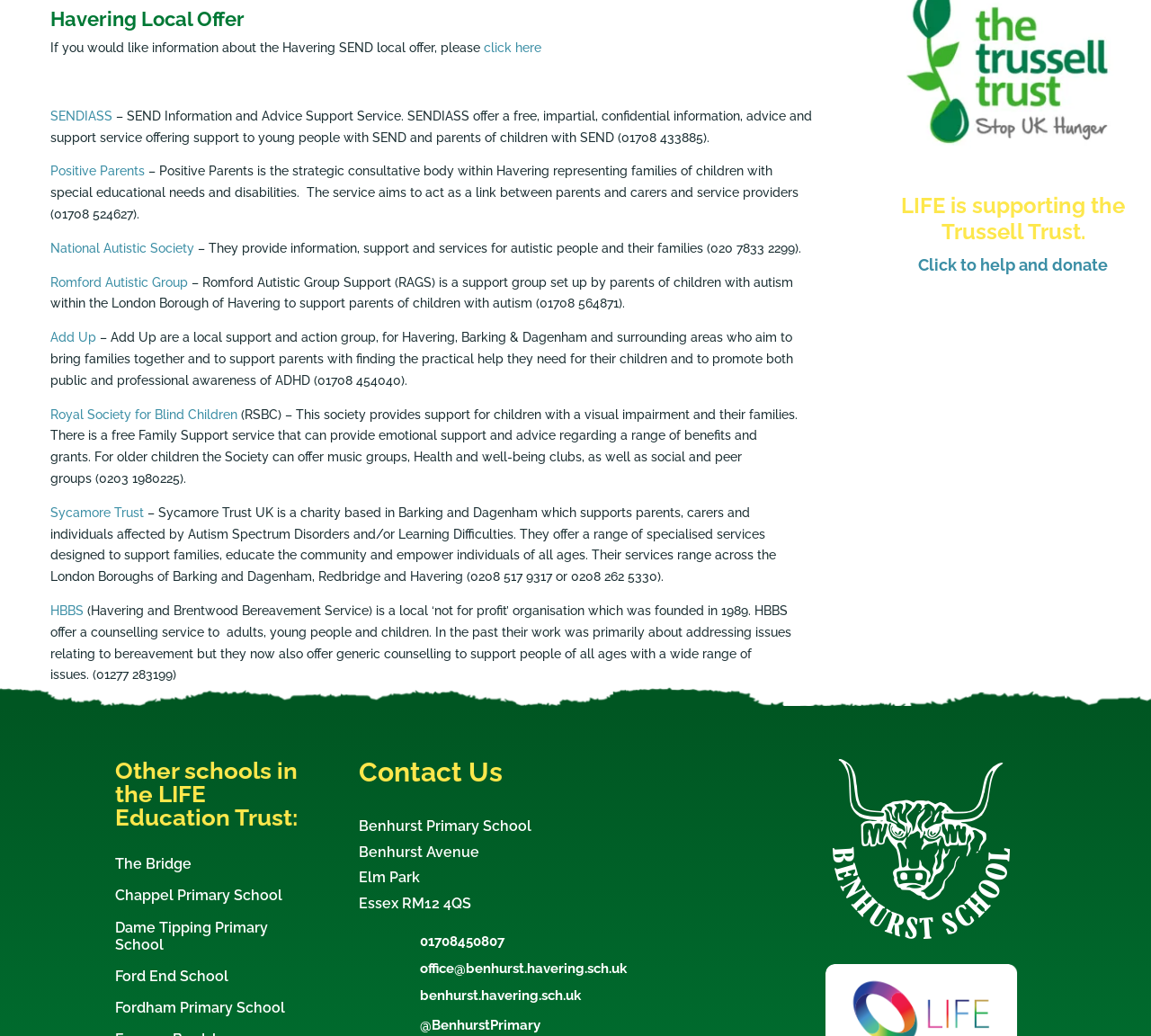Please identify the coordinates of the bounding box for the clickable region that will accomplish this instruction: "click Positive Parents".

[0.044, 0.158, 0.126, 0.172]